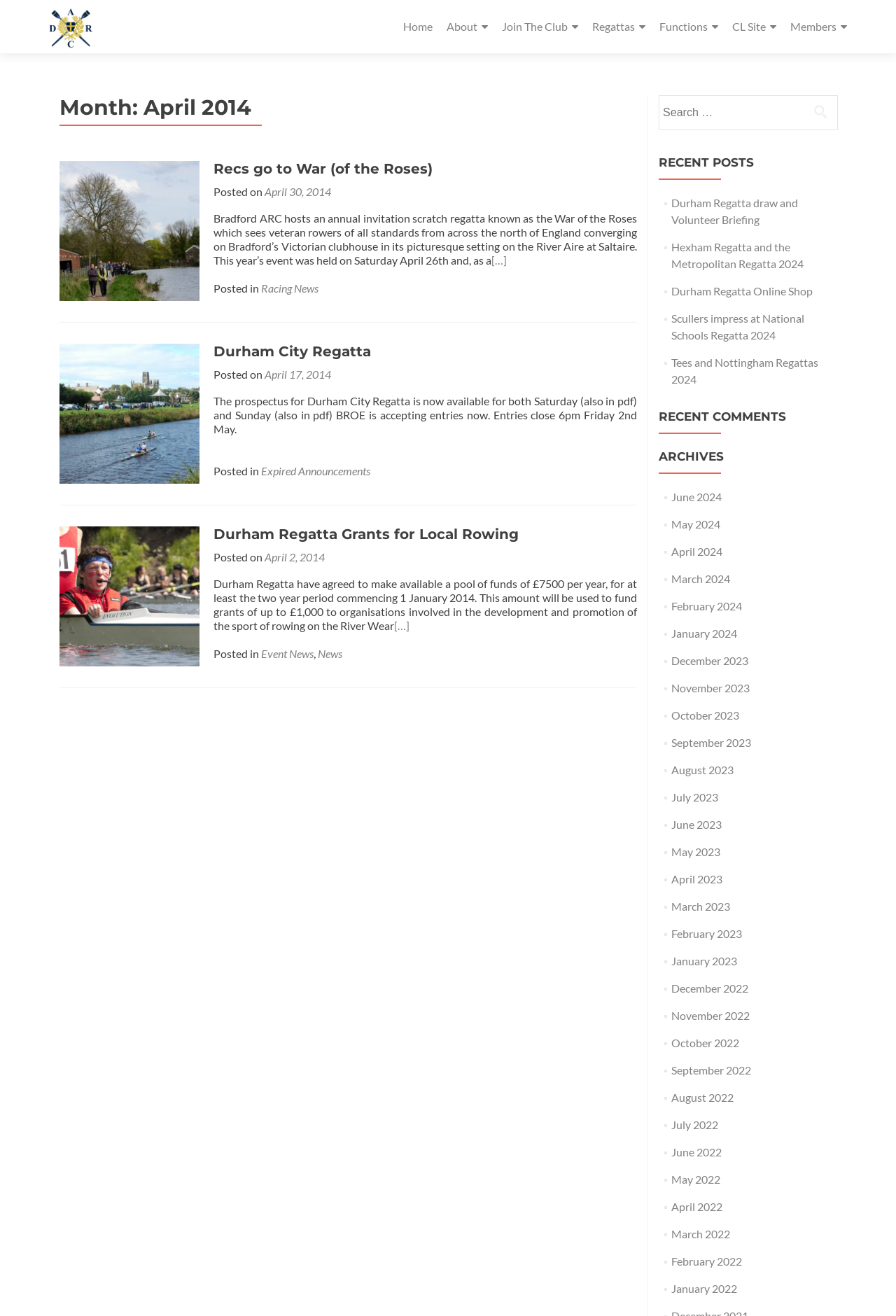Identify the bounding box coordinates of the region that should be clicked to execute the following instruction: "View the 'Recs go to War (of the Roses)' article".

[0.066, 0.169, 0.223, 0.179]